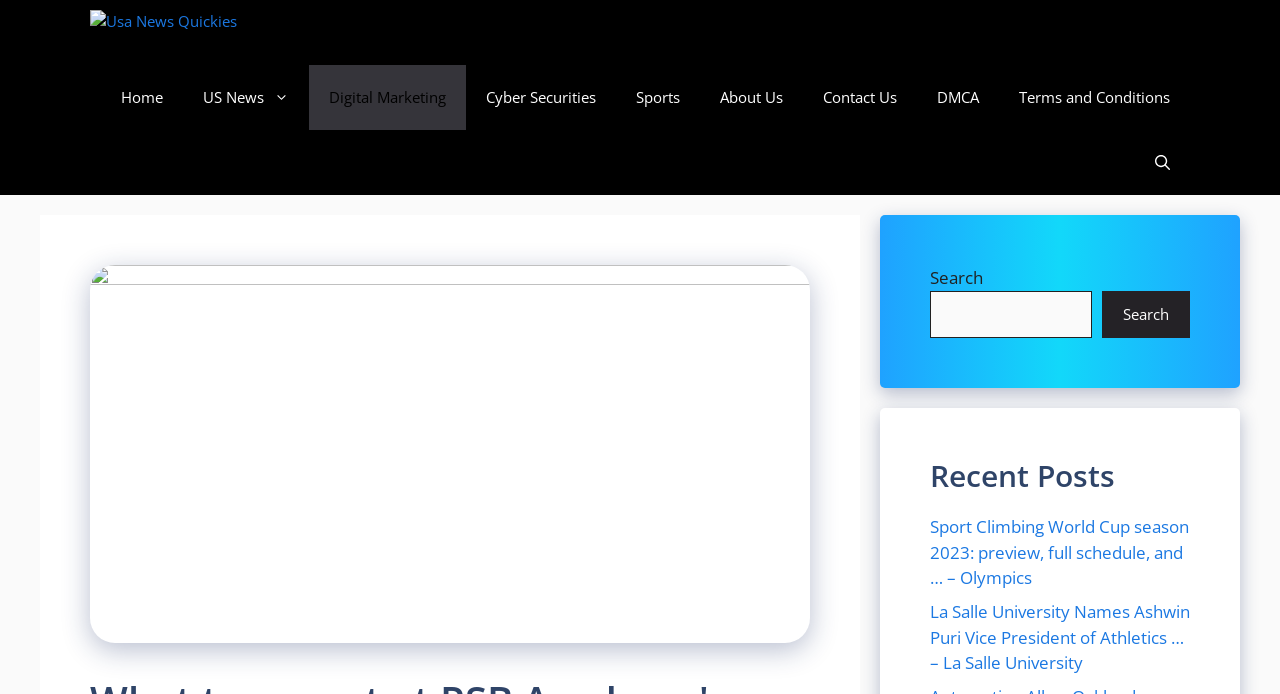Provide a brief response to the question below using one word or phrase:
What is the purpose of the search bar?

To search